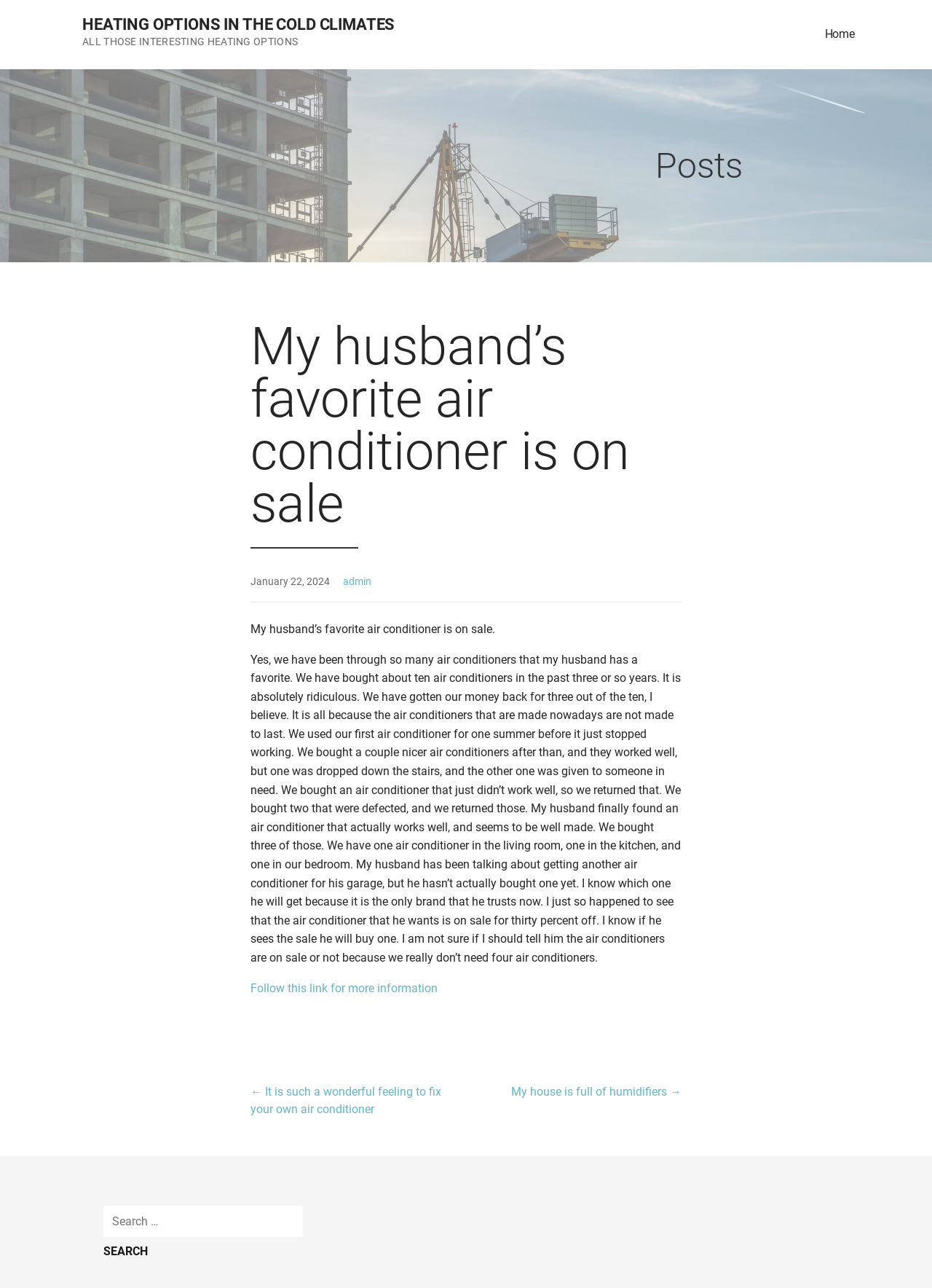Identify the bounding box coordinates of the section to be clicked to complete the task described by the following instruction: "Go to the 'Home' page". The coordinates should be four float numbers between 0 and 1, formatted as [left, top, right, bottom].

[0.872, 0.0, 0.93, 0.054]